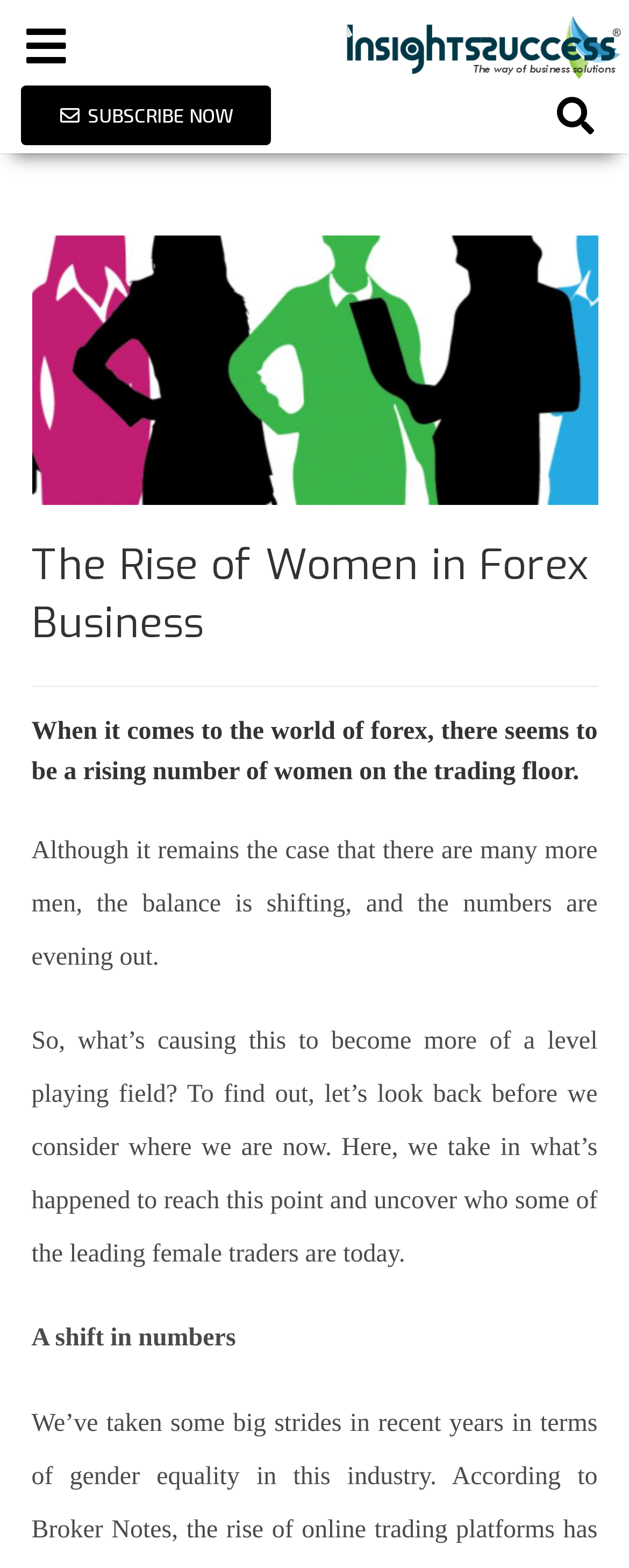What is the focus of the article?
Use the image to answer the question with a single word or phrase.

The rise of women in forex